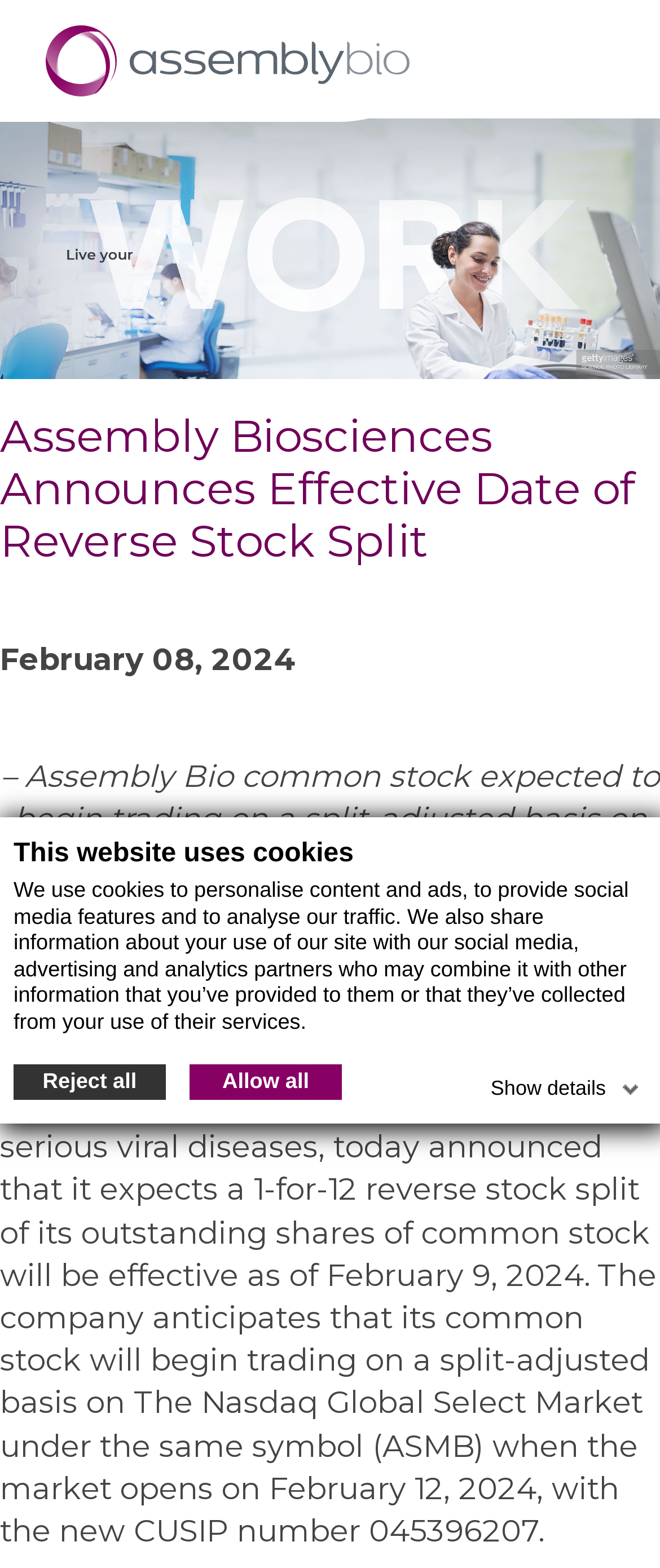Use the information in the screenshot to answer the question comprehensively: What is the purpose of the cookies used on this website?

I found the answer by reading the text in the StaticText element with the description 'We use cookies to personalise content and ads, to provide social media features and to analyse our traffic...' which mentions the purpose of the cookies as personalising content and ads.